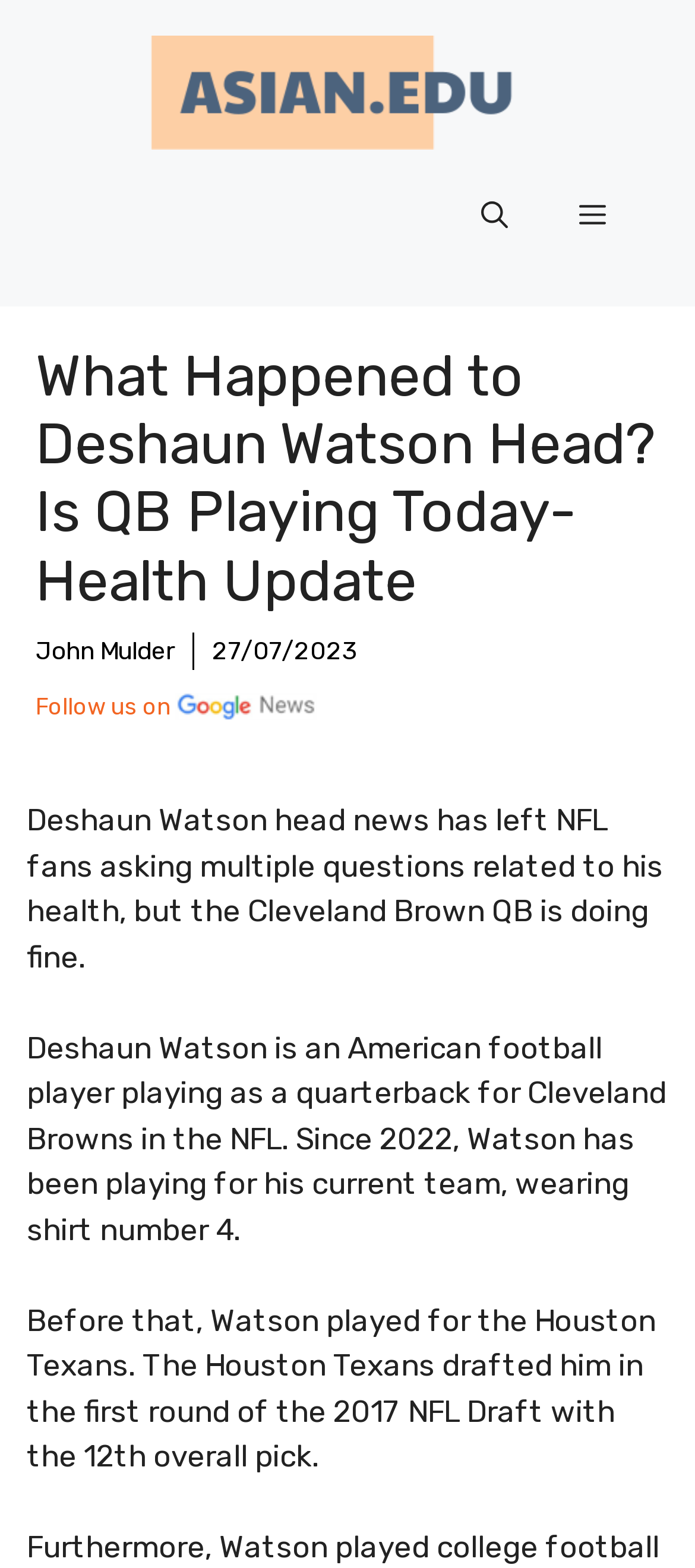Using the information in the image, could you please answer the following question in detail:
What is Deshaun Watson's shirt number?

The webpage states that since 2022, Watson has been playing for his current team, wearing shirt number 4.